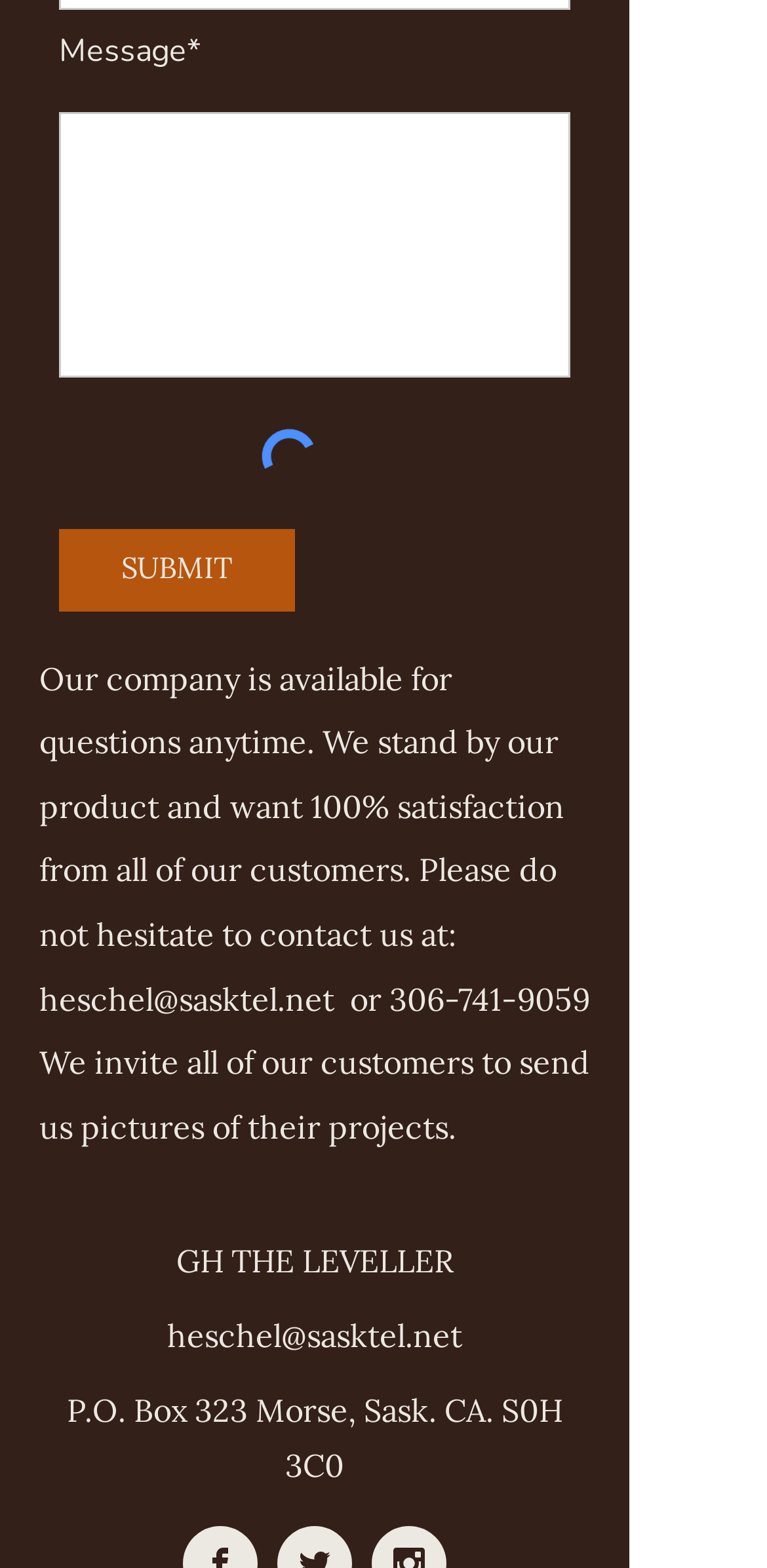Examine the image and give a thorough answer to the following question:
What is the company's phone number?

The company's phone number can be found in the text 'or' which is followed by the phone number '306-741-9059'.